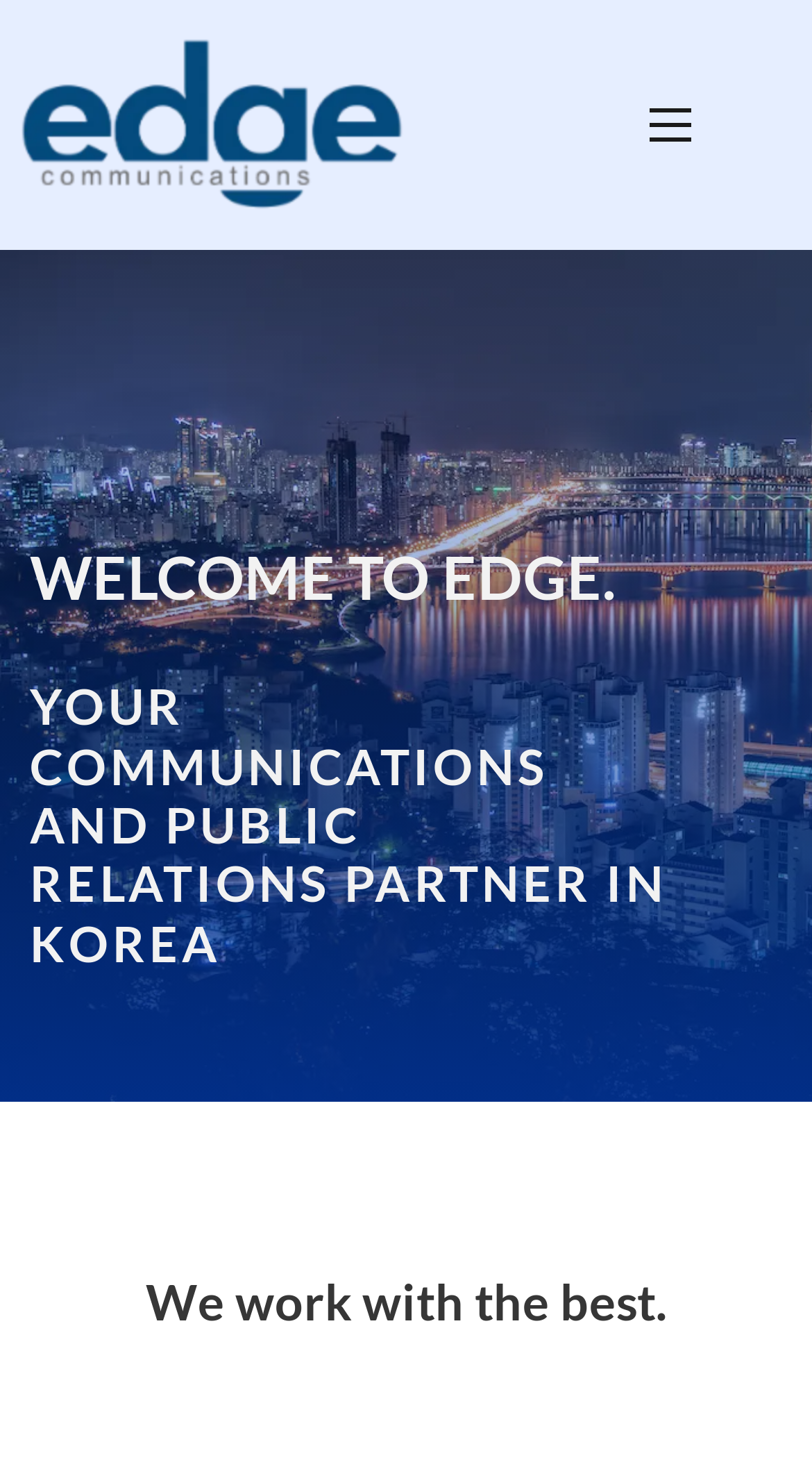How many headings are there on the webpage?
Using the visual information, respond with a single word or phrase.

2